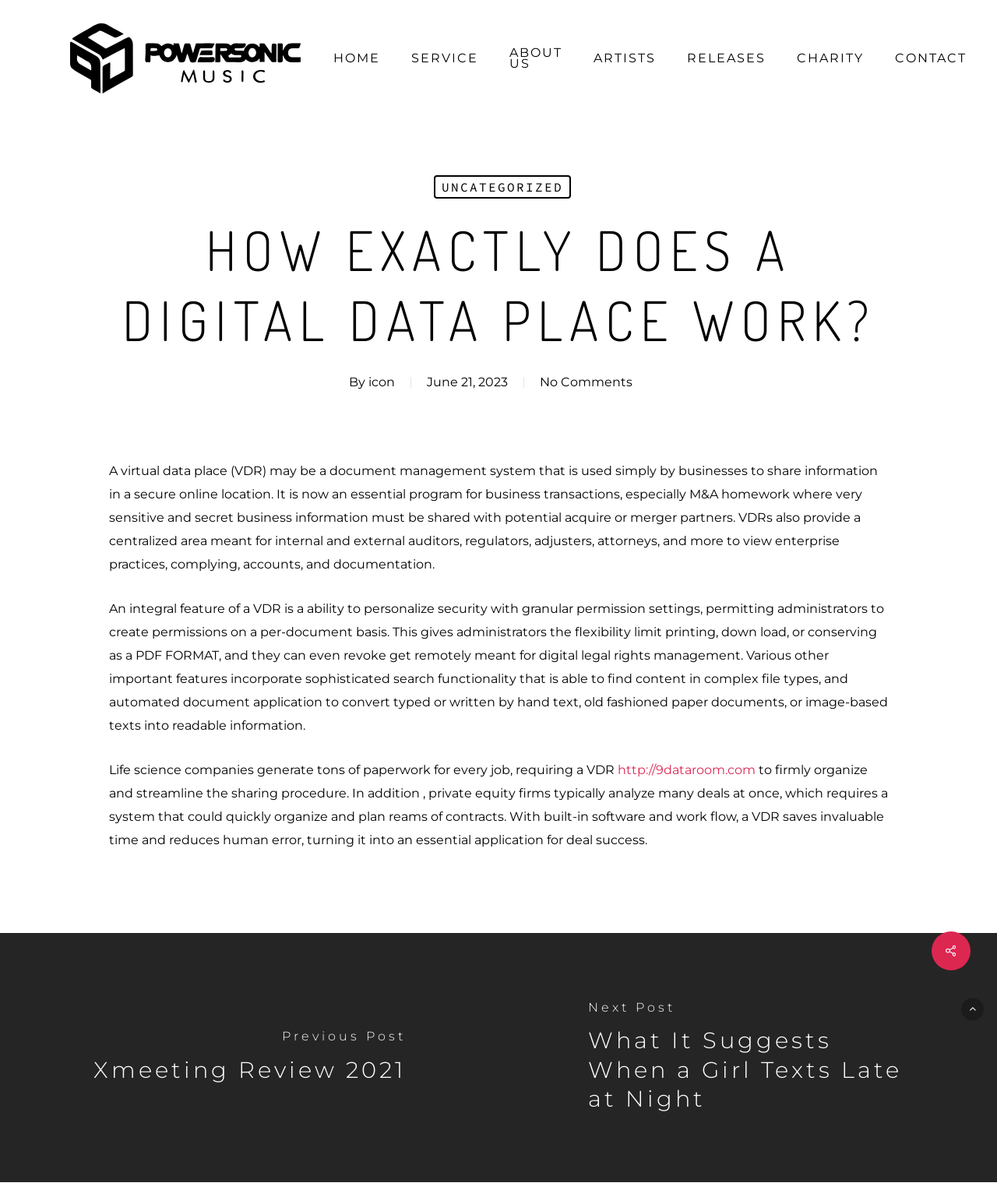Identify the bounding box coordinates of the HTML element based on this description: "Subscribe".

[0.753, 0.578, 0.863, 0.615]